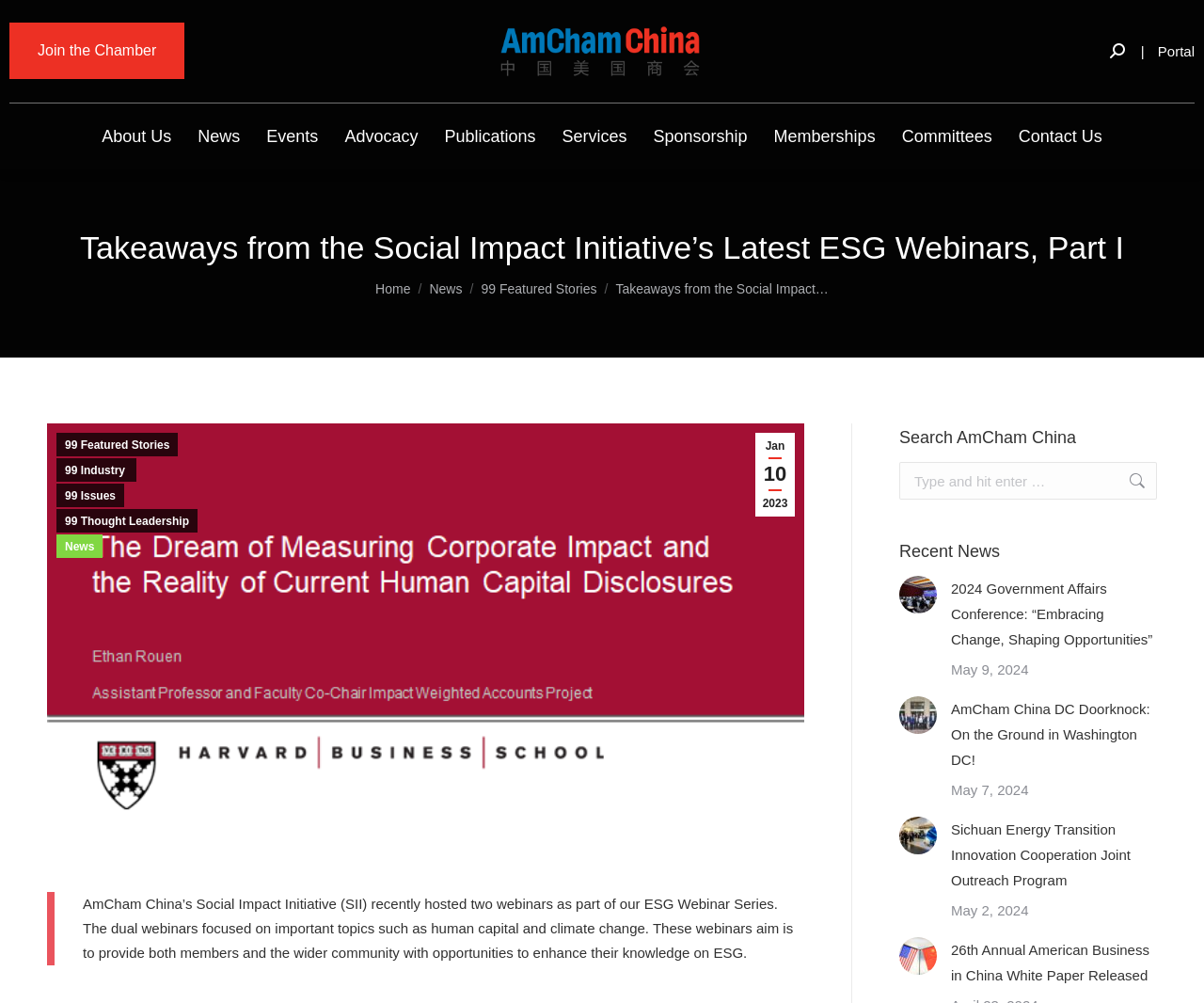Refer to the screenshot and give an in-depth answer to this question: How many articles are listed under 'Recent News'?

I counted the number of articles listed under 'Recent News' section, which are four articles with titles and images.